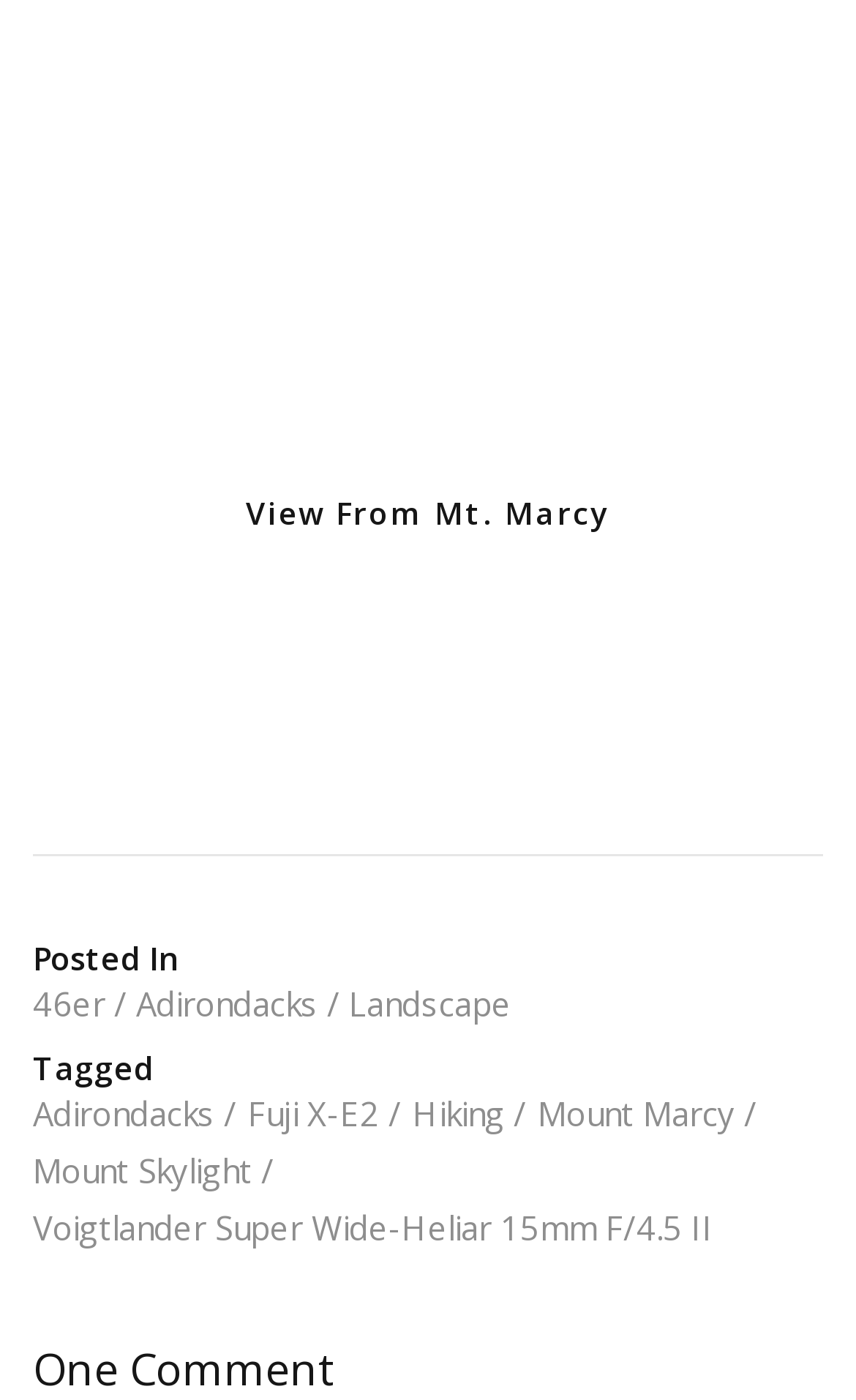Determine the coordinates of the bounding box that should be clicked to complete the instruction: "View the image". The coordinates should be represented by four float numbers between 0 and 1: [left, top, right, bottom].

[0.308, 0.089, 0.692, 0.324]